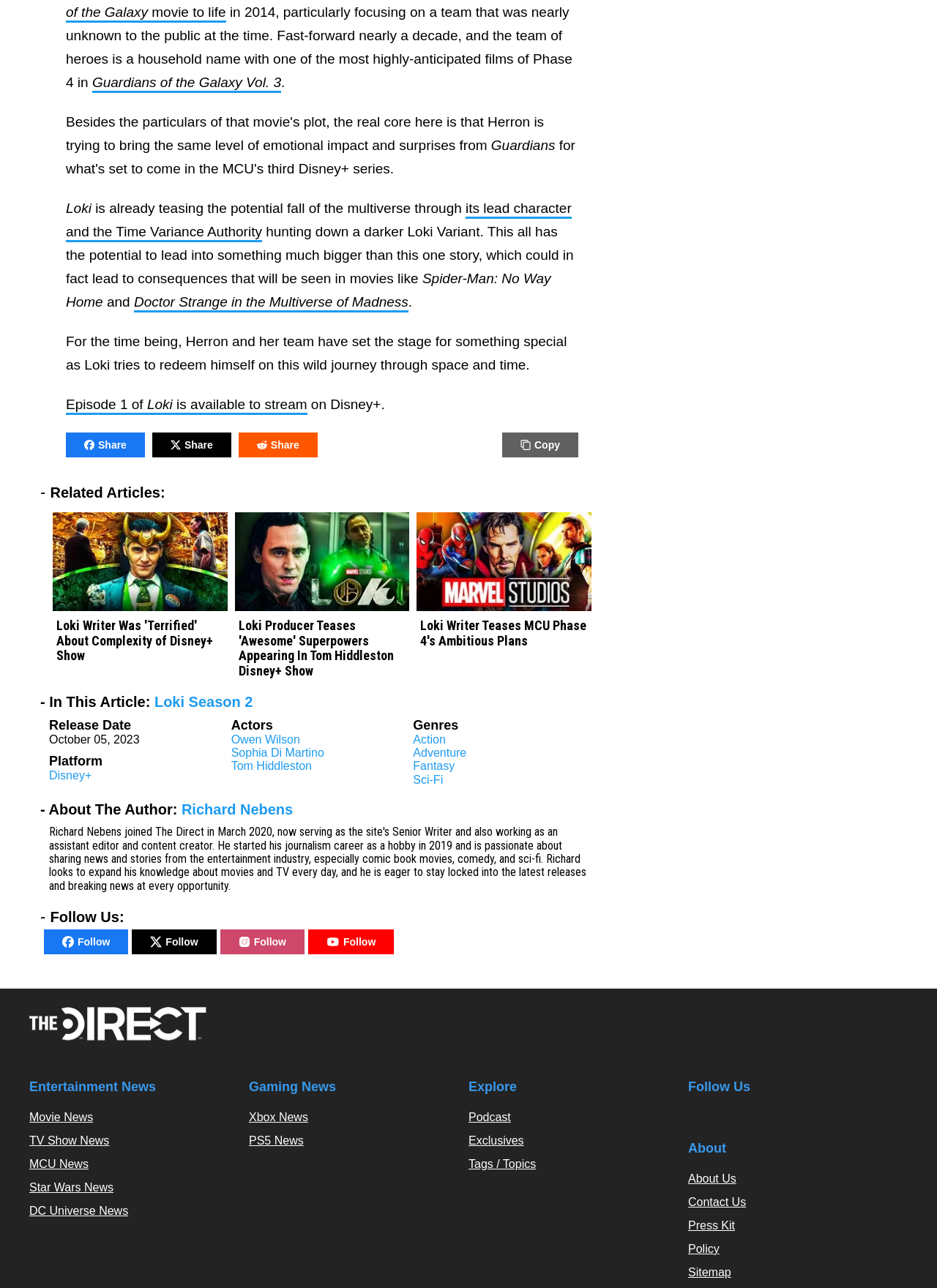Given the element description "Adventure" in the screenshot, predict the bounding box coordinates of that UI element.

[0.441, 0.58, 0.498, 0.589]